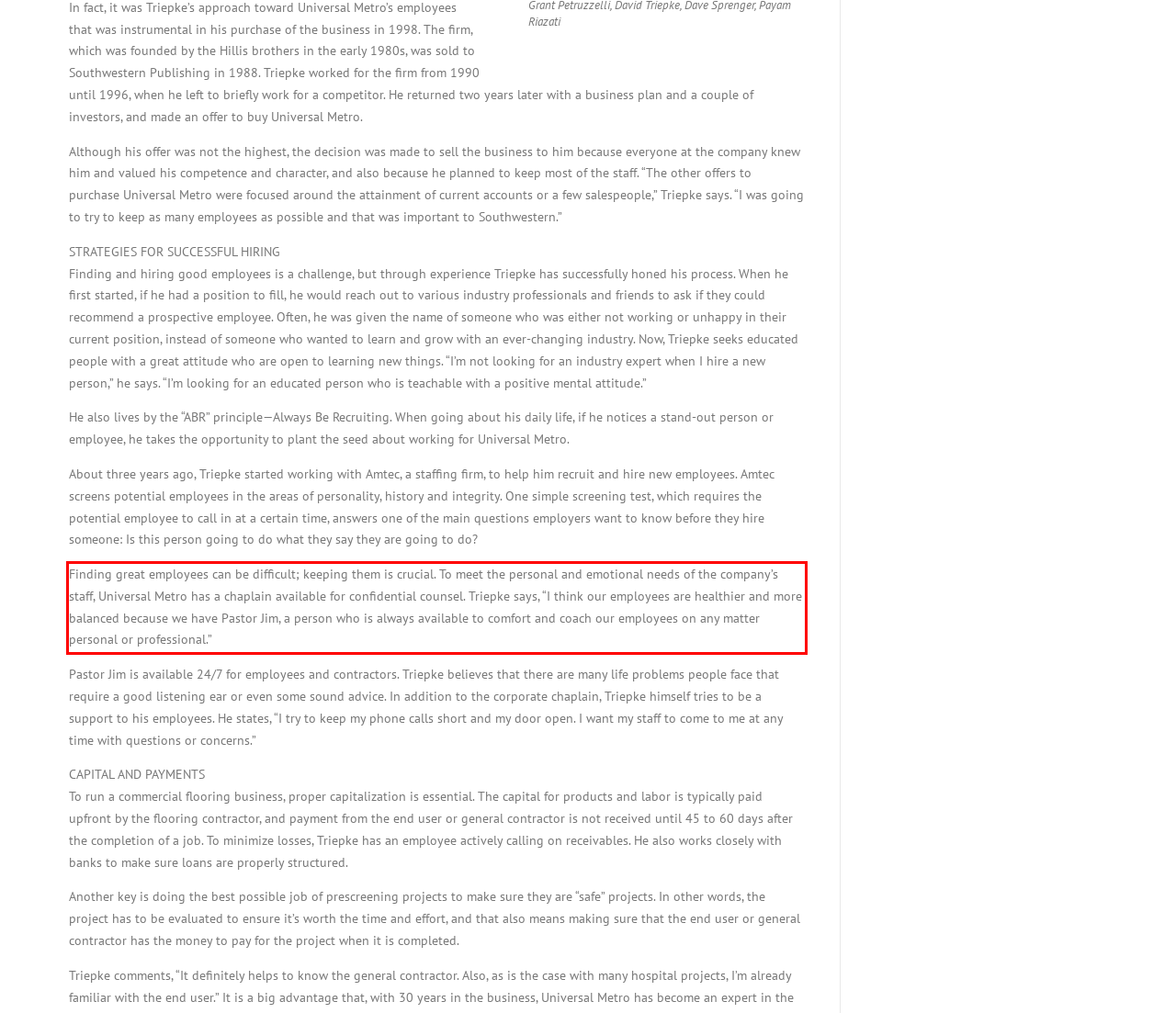You are given a screenshot of a webpage with a UI element highlighted by a red bounding box. Please perform OCR on the text content within this red bounding box.

Finding great employees can be difficult; keeping them is crucial. To meet the personal and emotional needs of the company’s staff, Universal Metro has a chaplain available for confidential counsel. Triepke says, “I think our employees are healthier and more balanced because we have Pastor Jim, a person who is always available to comfort and coach our employees on any matter personal or professional.”